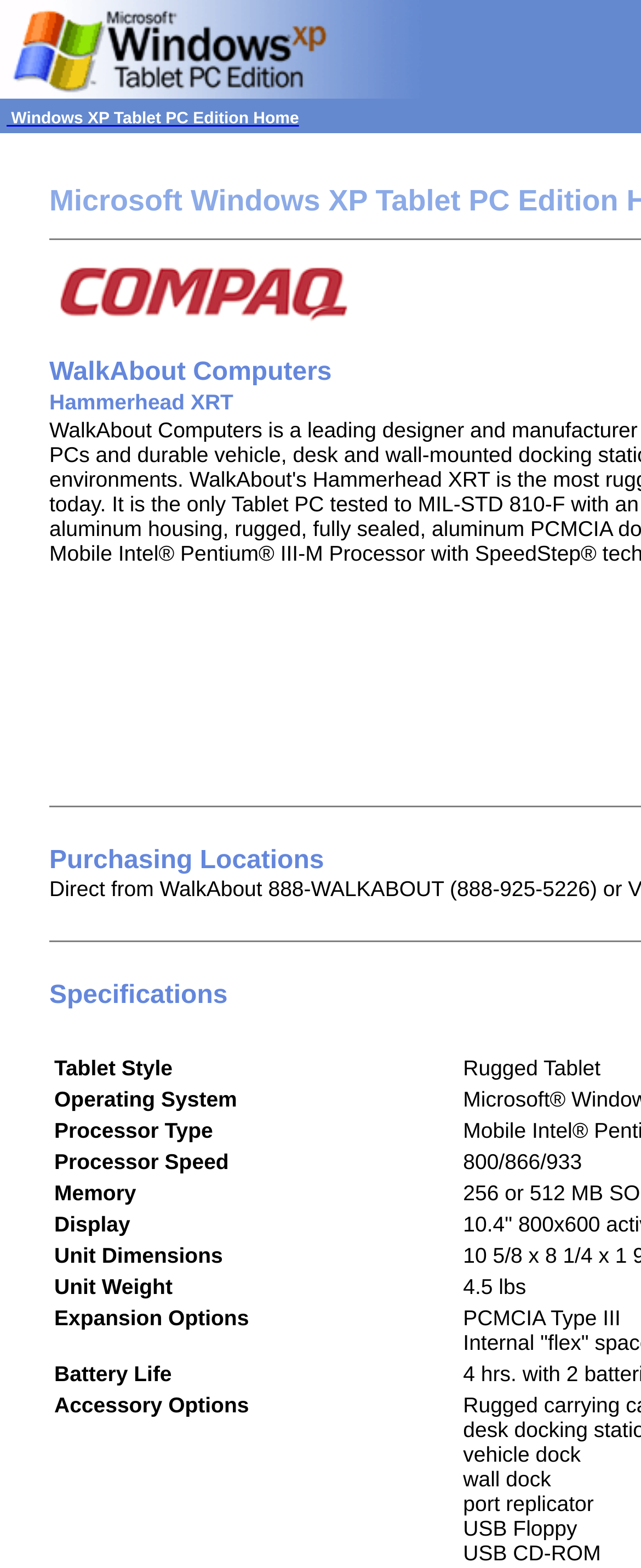What is the operating system of the Tablet PC Edition? Using the information from the screenshot, answer with a single word or phrase.

Windows XP